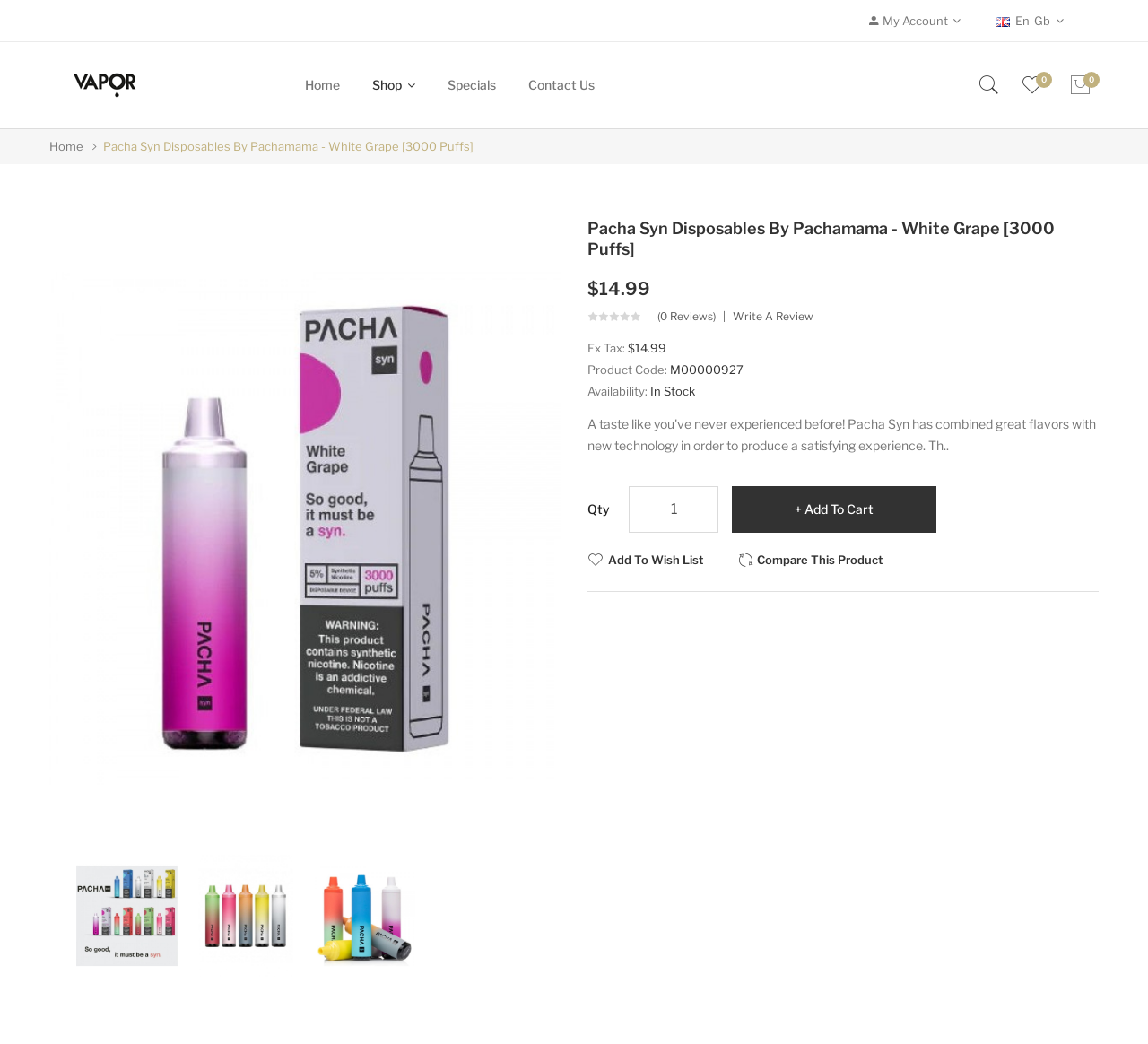Summarize the contents and layout of the webpage in detail.

This webpage is about Pacha Syn Disposables by Pachamama - White Grape [3000 puffs] for sale. At the top right corner, there are two buttons: "My Account" and "English En-Gb" with a small flag icon. Below them, there is a logo of "vapeeciga" with a link to the homepage. 

On the top navigation bar, there are five links: "Home", "Shop", "Specials", and "Contact Us". On the right side of the navigation bar, there are two more links: "Wish list 0" and a shopping cart icon with "0" items.

The main content of the page is about the product, Pacha Syn Disposables by Pachamama - White Grape [3000 puffs]. There are three large images of the product, one on the left side and two on the right side. The product name is written in a large font, and below it, there is a price tag of $14.99. 

Under the price tag, there are some product details, including "Ex Tax:", "Product Code:", "Availability:", and "Qty". The product is "In Stock" and customers can input the quantity they want to purchase. There are three buttons: "+Add To Cart", "Add To Wish List", and "Compare This Product".